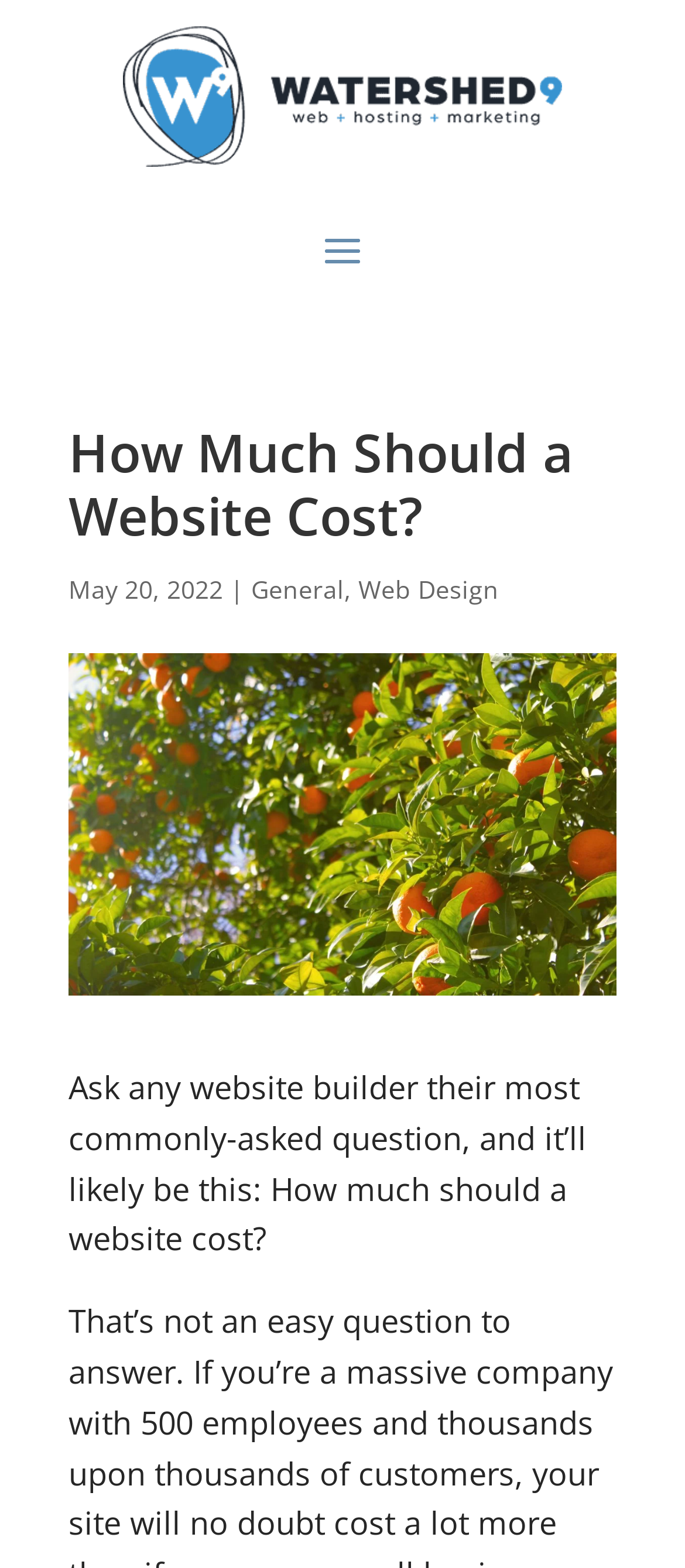Can you extract the headline from the webpage for me?

How Much Should a Website Cost?